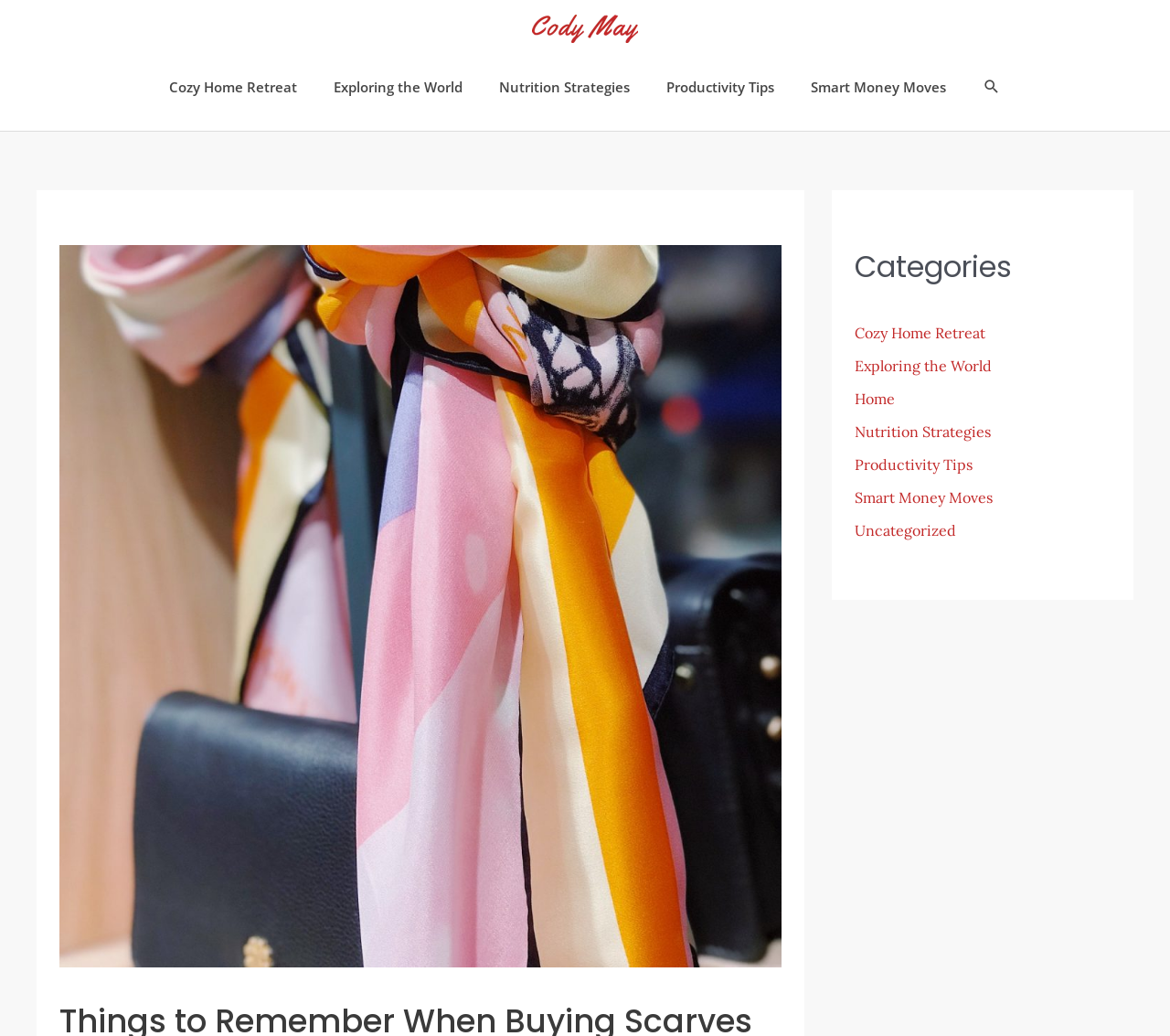Examine the screenshot and answer the question in as much detail as possible: How many categories are listed?

The categories are listed in the navigation section with the heading 'Categories'. There are 7 links listed, which are 'Cozy Home Retreat', 'Exploring the World', 'Home', 'Nutrition Strategies', 'Productivity Tips', 'Smart Money Moves', and 'Uncategorized'.